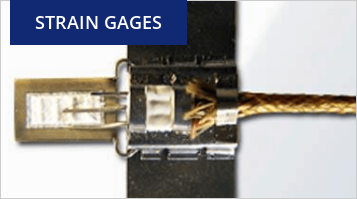Describe the important features and context of the image with as much detail as possible.

The image showcases a close-up view of a strain gage, an essential component used for measuring strain in various applications. The strain gage is depicted attached to a metallic surface, illustrating its connection through wires. Above the gage, there is a blue banner prominently displaying the phrase "STRAIN GAGES," indicating its significance in the context of measurement technology. Strain gages are widely utilized in engineering and scientific fields to monitor structural integrity, particularly in high-temperature and waterproof environments. This image emphasizes the sophisticated design and practical use of strain gages in precise measurement tasks.